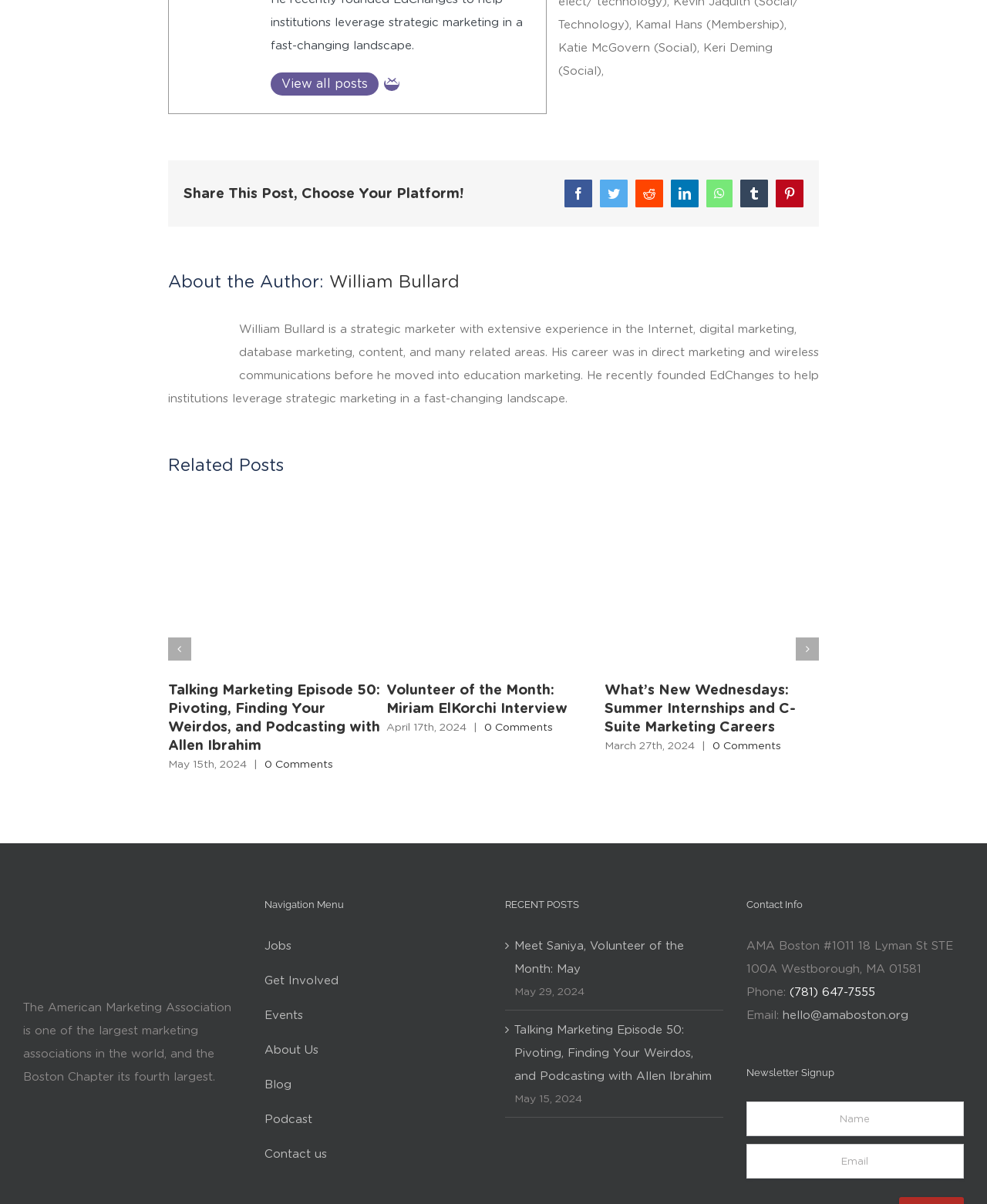What is the purpose of the 'Newsletter Signup' section?
Answer the question with a thorough and detailed explanation.

I found the answer by looking at the 'Newsletter Signup' section, which has input fields for name and email, suggesting that the purpose of this section is to sign up for a newsletter.